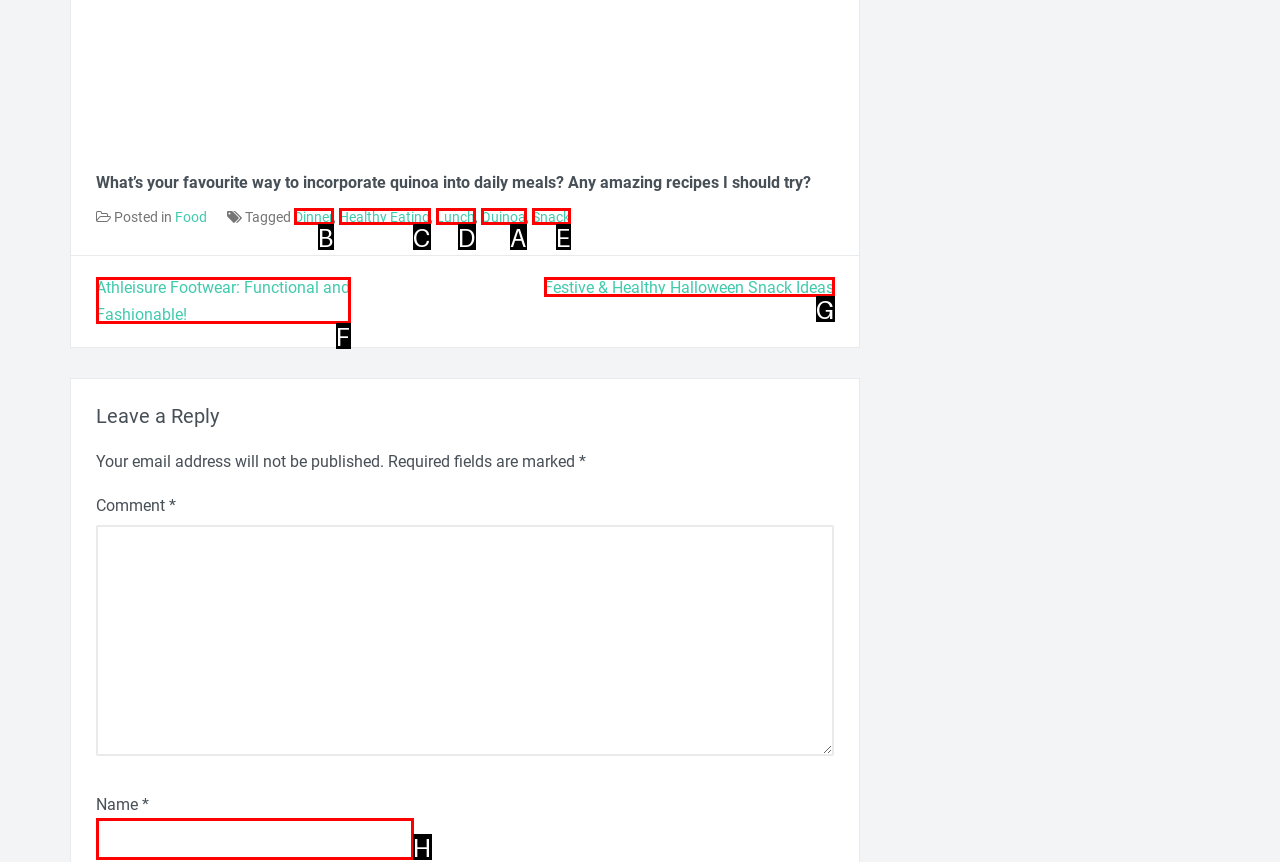Choose the HTML element that should be clicked to accomplish the task: Click on the 'Quinoa' tag. Answer with the letter of the chosen option.

A